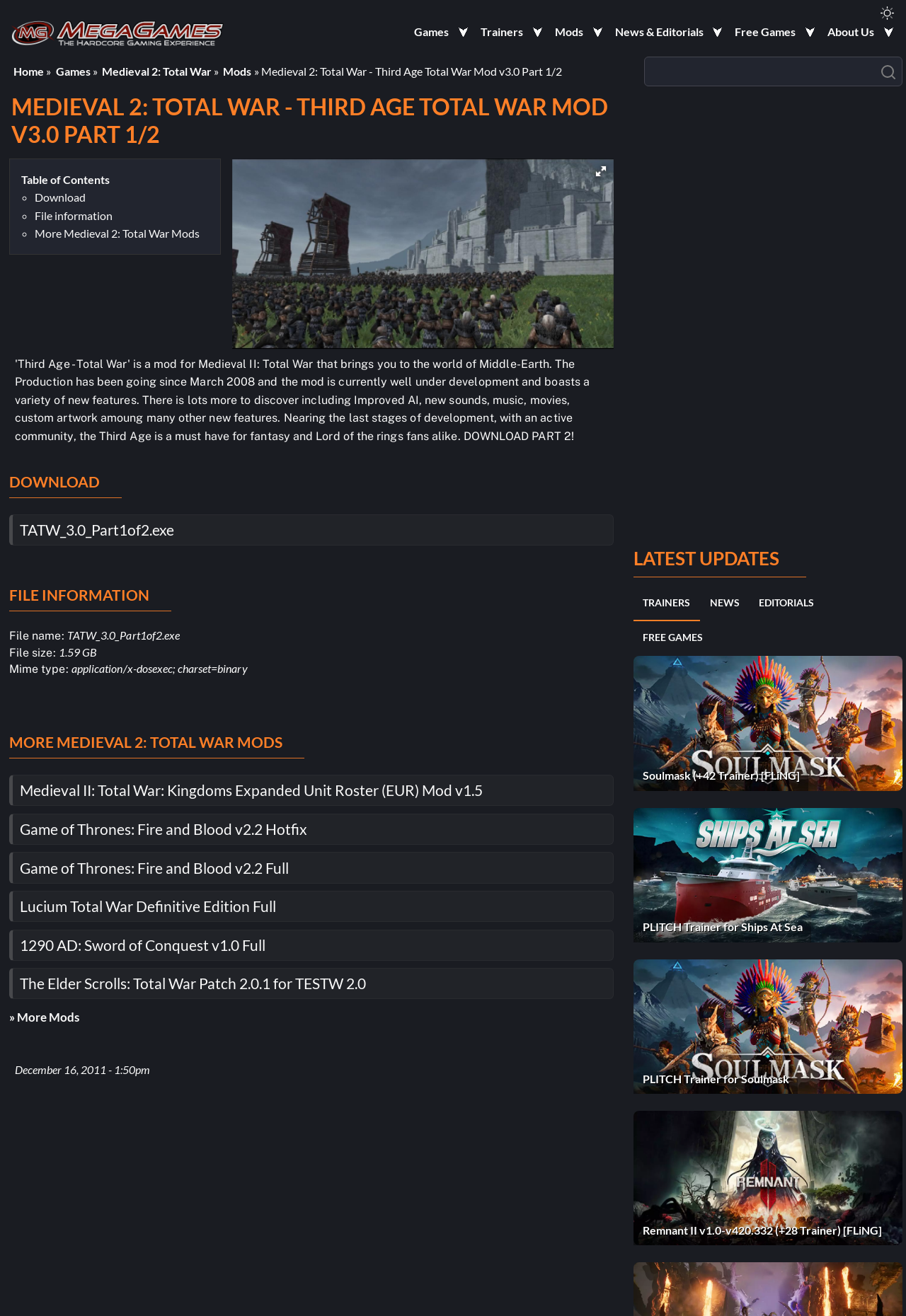Identify the bounding box coordinates of the area that should be clicked in order to complete the given instruction: "Search for something". The bounding box coordinates should be four float numbers between 0 and 1, i.e., [left, top, right, bottom].

[0.971, 0.045, 0.996, 0.065]